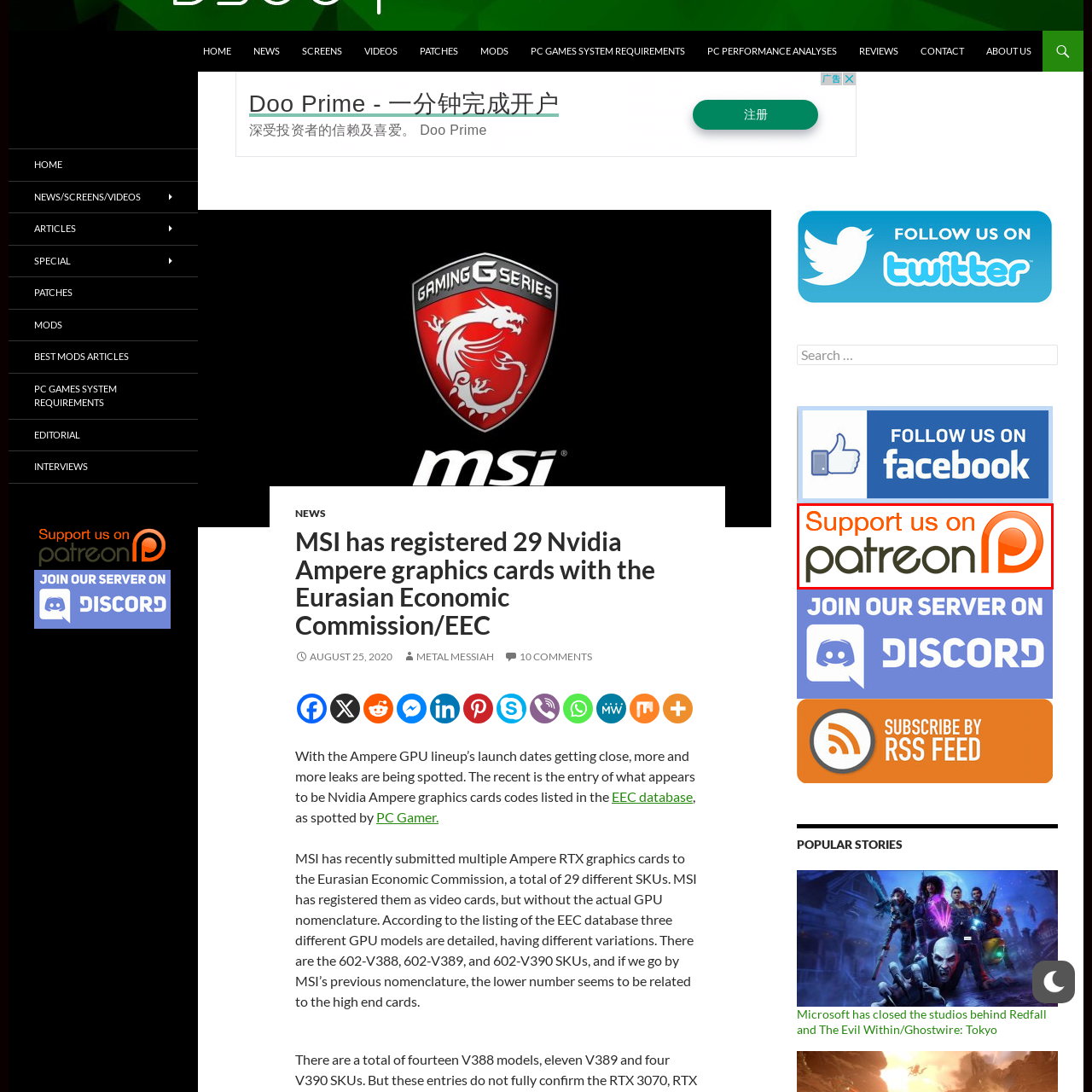What is the overall look of the design?
Direct your attention to the image inside the red bounding box and provide a detailed explanation in your answer.

The caption describes the overall look of the design as clean and inviting, making it clear that support is valued and appreciated.